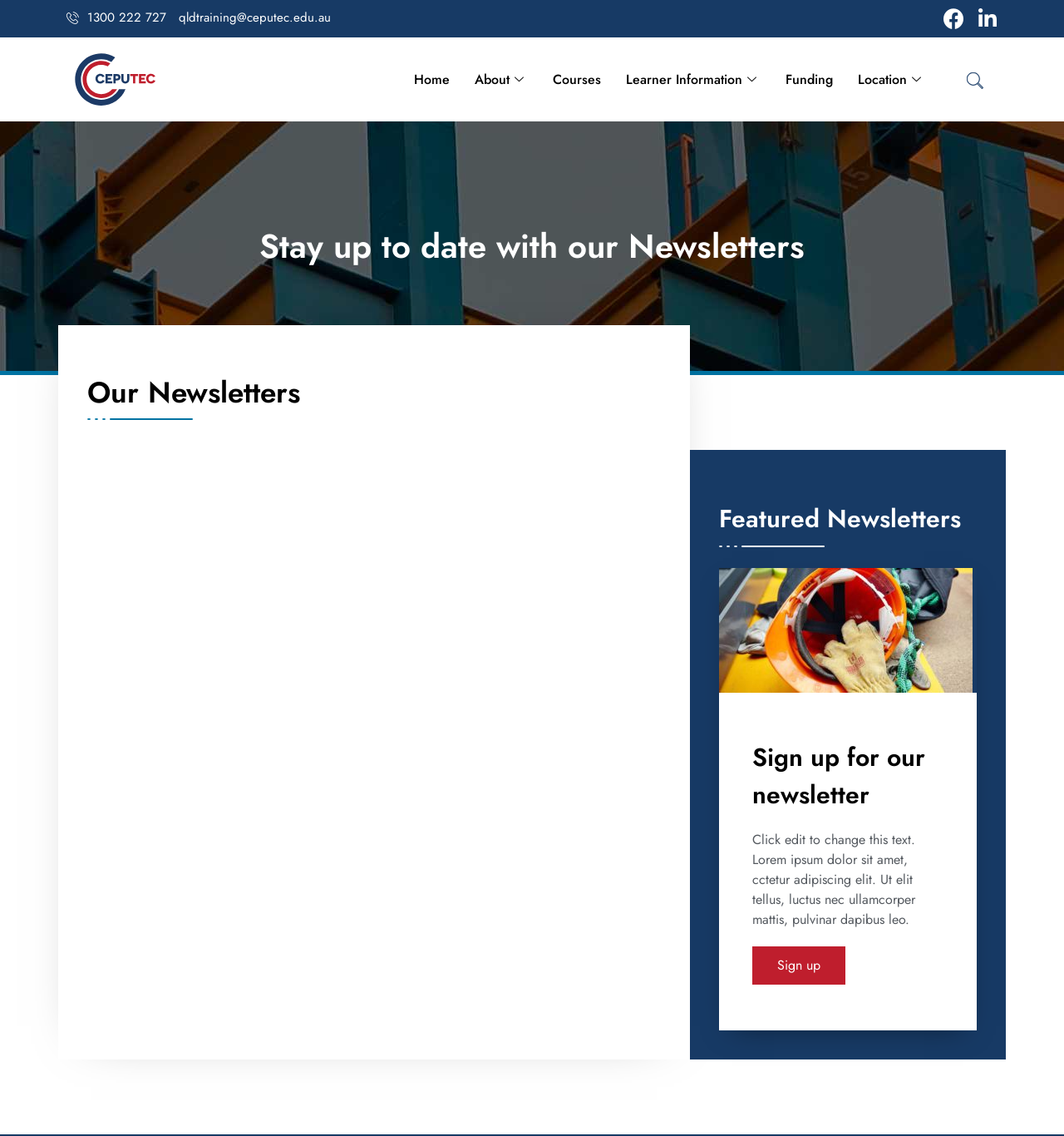Describe all visible elements and their arrangement on the webpage.

The webpage is about CEPUTEC QLD's newsletters. At the top left, there is a phone number "1300 222 727" and an email address "qldtraining@ceputec.edu.au". Next to them is the CEPUTEC logo, which is an image. 

On the top navigation bar, there are six links: "Home", "About", "Courses", "Learner Information", "Funding", and "Location". 

Below the navigation bar, there is a main section that occupies the entire width of the page. It has a heading "Stay up to date with our Newsletters" at the top. 

Underneath, there are two columns. The left column has a heading "Our Newsletters" and the right column has a heading "Featured Newsletters". 

Further down, there is a heading "Sign up for our newsletter" followed by a paragraph of sample text "Click edit to change this text. Lorem ipsum dolor sit amet, cctetur adipiscing elit. Ut elit tellus, luctus nec ullamcorper mattis, pulvinar dapibus leo." 

Finally, there is a "Sign up" link at the bottom right of the page.